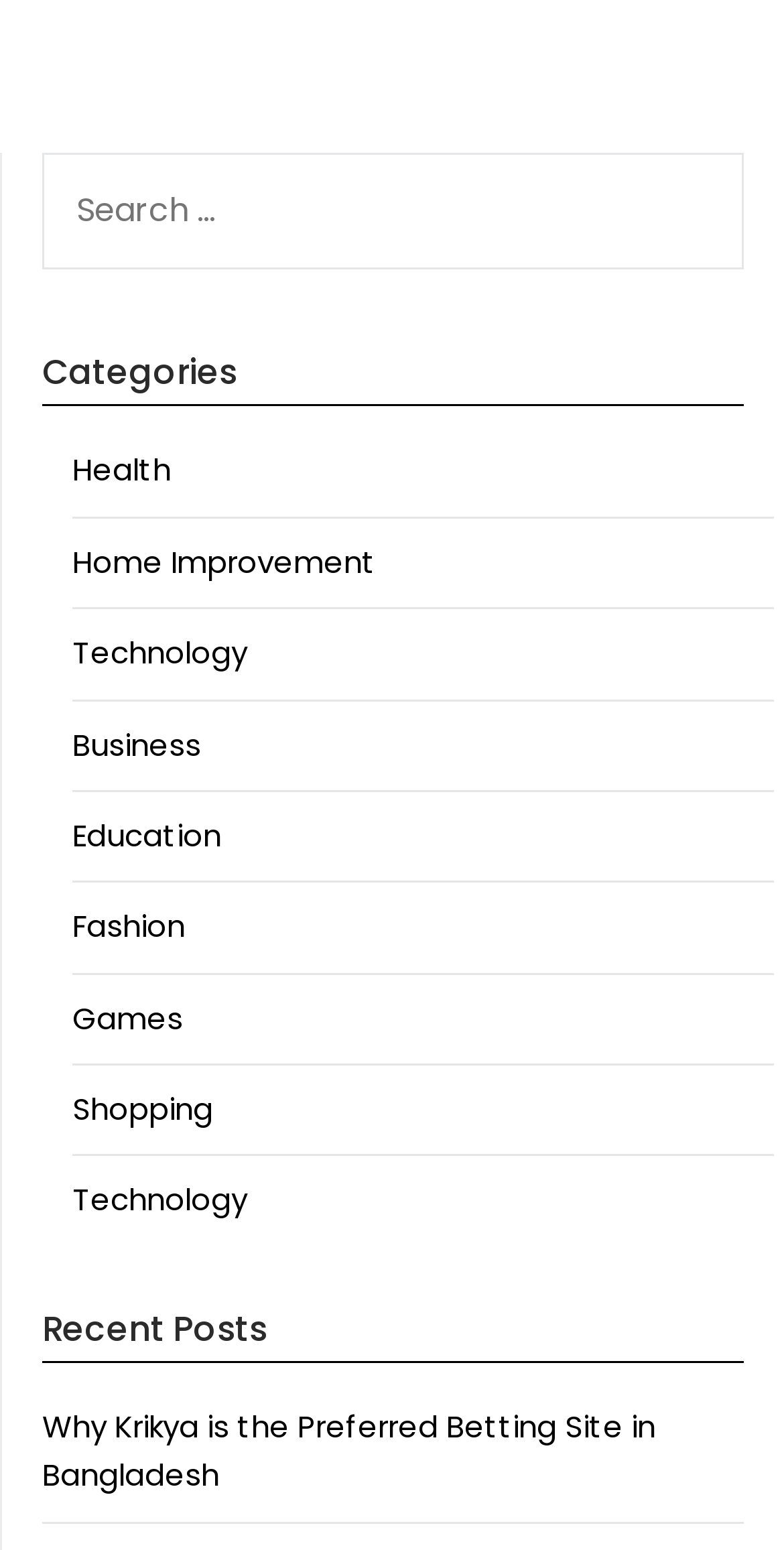Pinpoint the bounding box coordinates of the clickable element to carry out the following instruction: "browse Education category."

[0.092, 0.525, 0.282, 0.552]